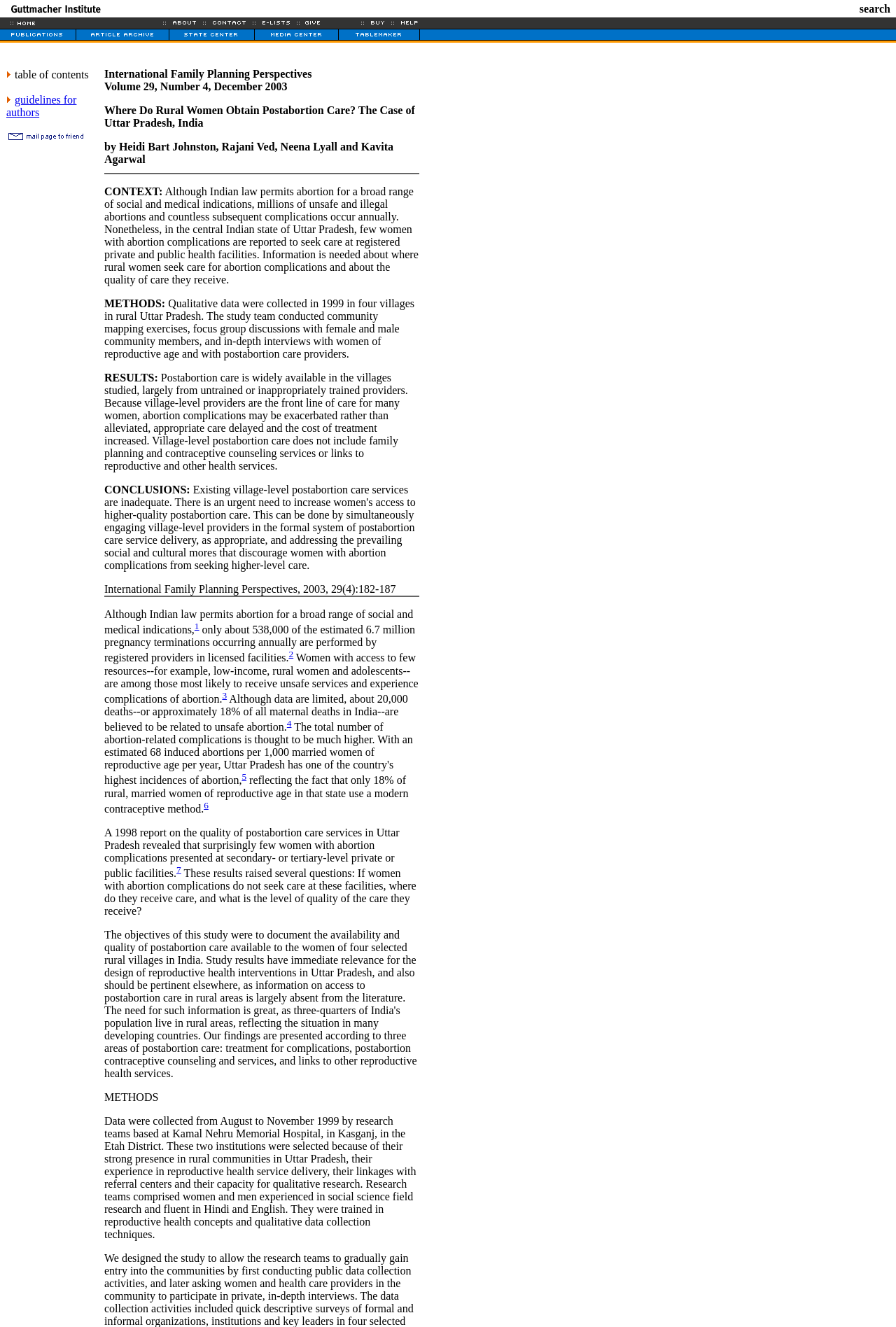Describe all the significant parts and information present on the webpage.

This webpage is about the Alan Guttmacher Institute, with a focus on rural women's postabortion care in Uttar Pradesh, India. At the top, there is a logo of the institute, accompanied by a search bar. Below this, there is a navigation menu with links to various sections, including home, about, contact, e-lists, support, buy, and help. Each link has a corresponding icon.

Further down, there is another menu with links to publications, article archives, state centers, media centers, and tablemakers. These links are also accompanied by icons.

The rest of the page is divided into sections, with each section containing a table with rows and columns. The tables appear to be empty, with no visible content. There are also several small images scattered throughout the page, but they do not seem to contain any significant information.

Overall, the webpage has a simple and organized layout, with a focus on providing easy access to various resources and sections related to the Alan Guttmacher Institute's work on rural women's postabortion care.